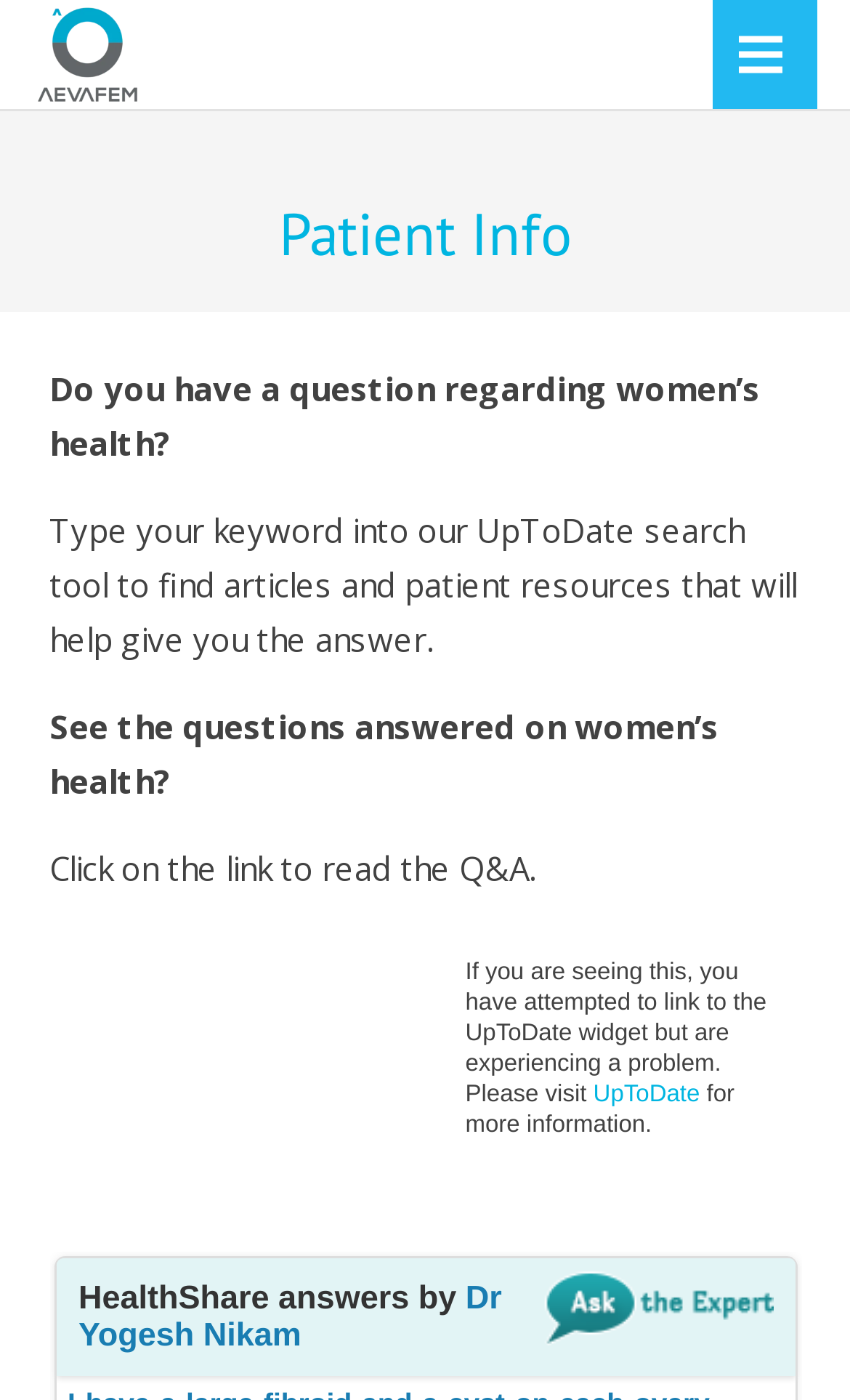What type of content is available on the webpage?
Answer the question with a single word or phrase by looking at the picture.

Articles and patient resources